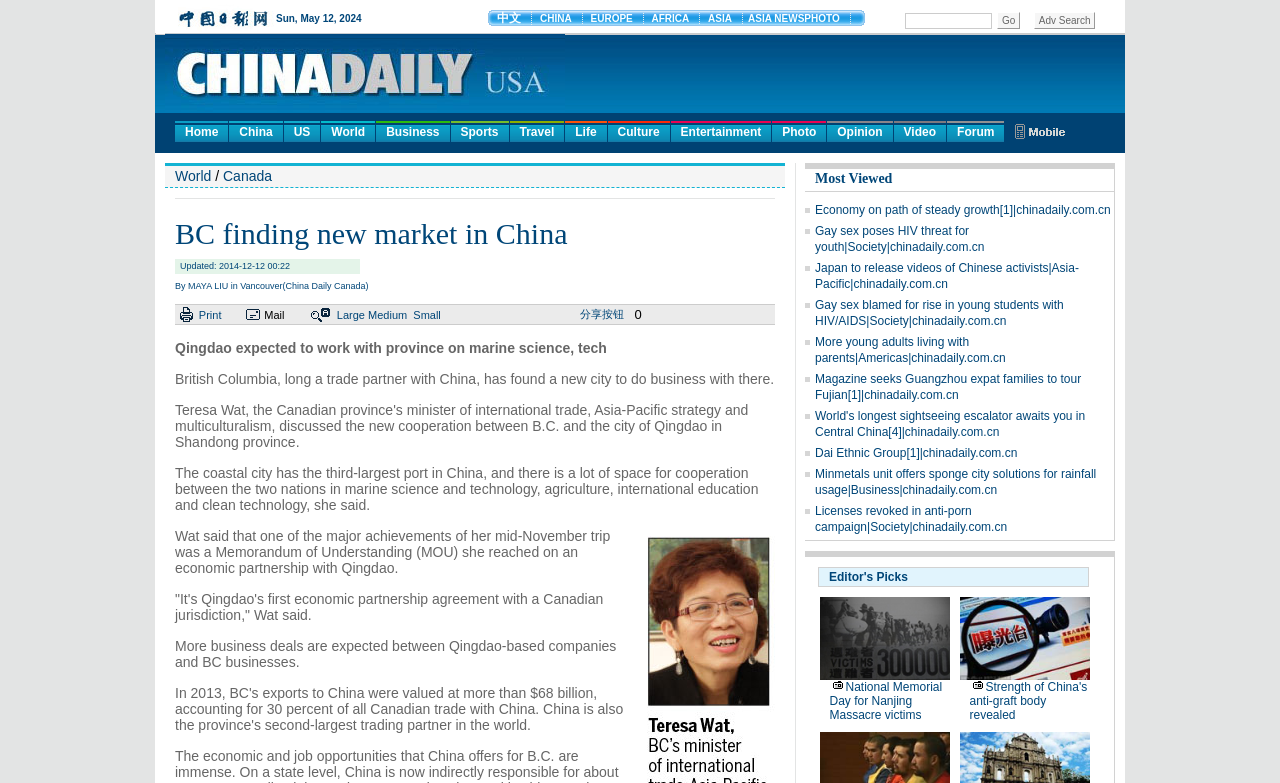Locate the bounding box coordinates of the area that needs to be clicked to fulfill the following instruction: "Click on the 'Business' link". The coordinates should be in the format of four float numbers between 0 and 1, namely [left, top, right, bottom].

[0.294, 0.155, 0.351, 0.181]